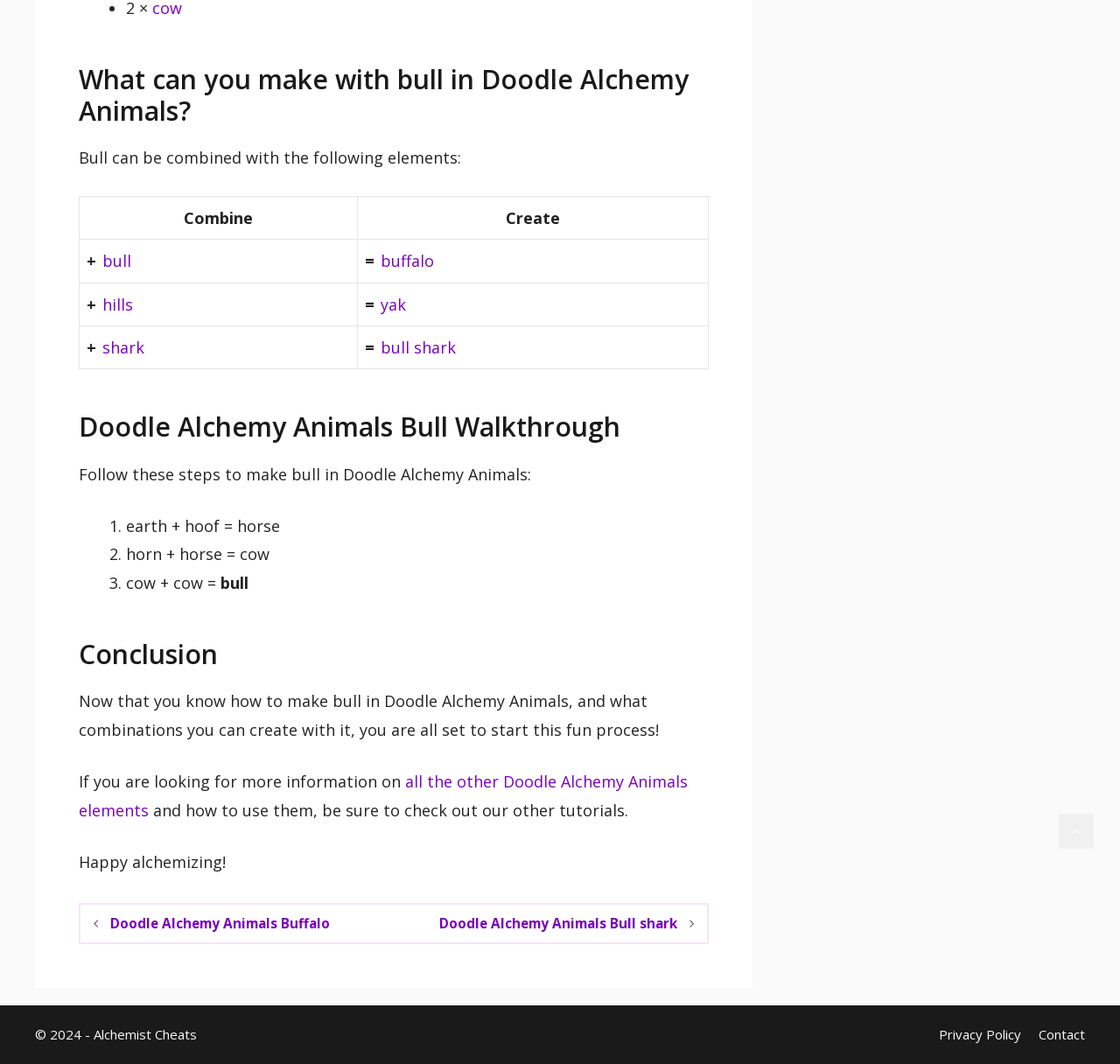What is the name of the game where you can make bull?
Examine the screenshot and reply with a single word or phrase.

Doodle Alchemy Animals